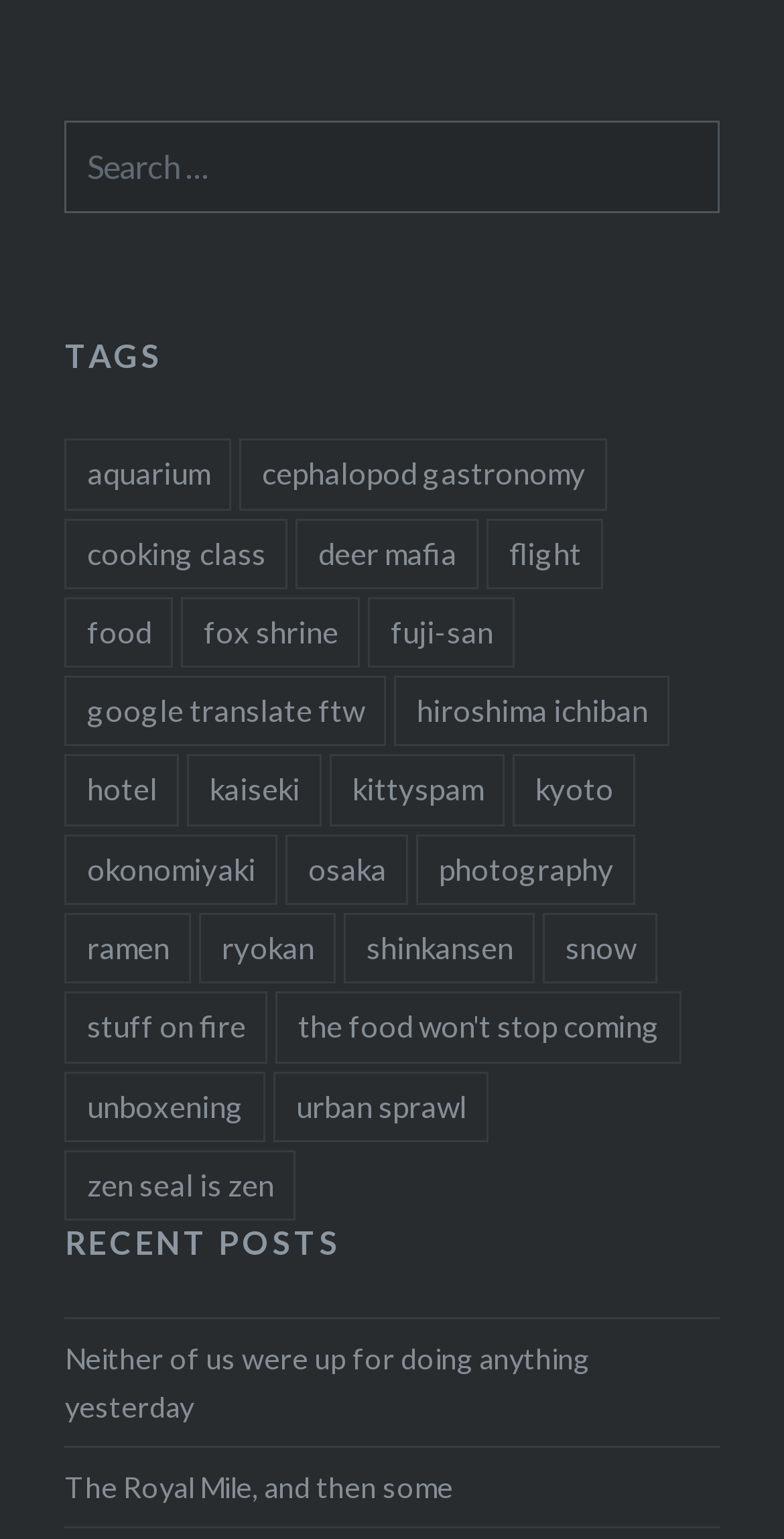Reply to the question with a single word or phrase:
What is the title of the first recent post?

Neither of us were up for doing anything yesterday